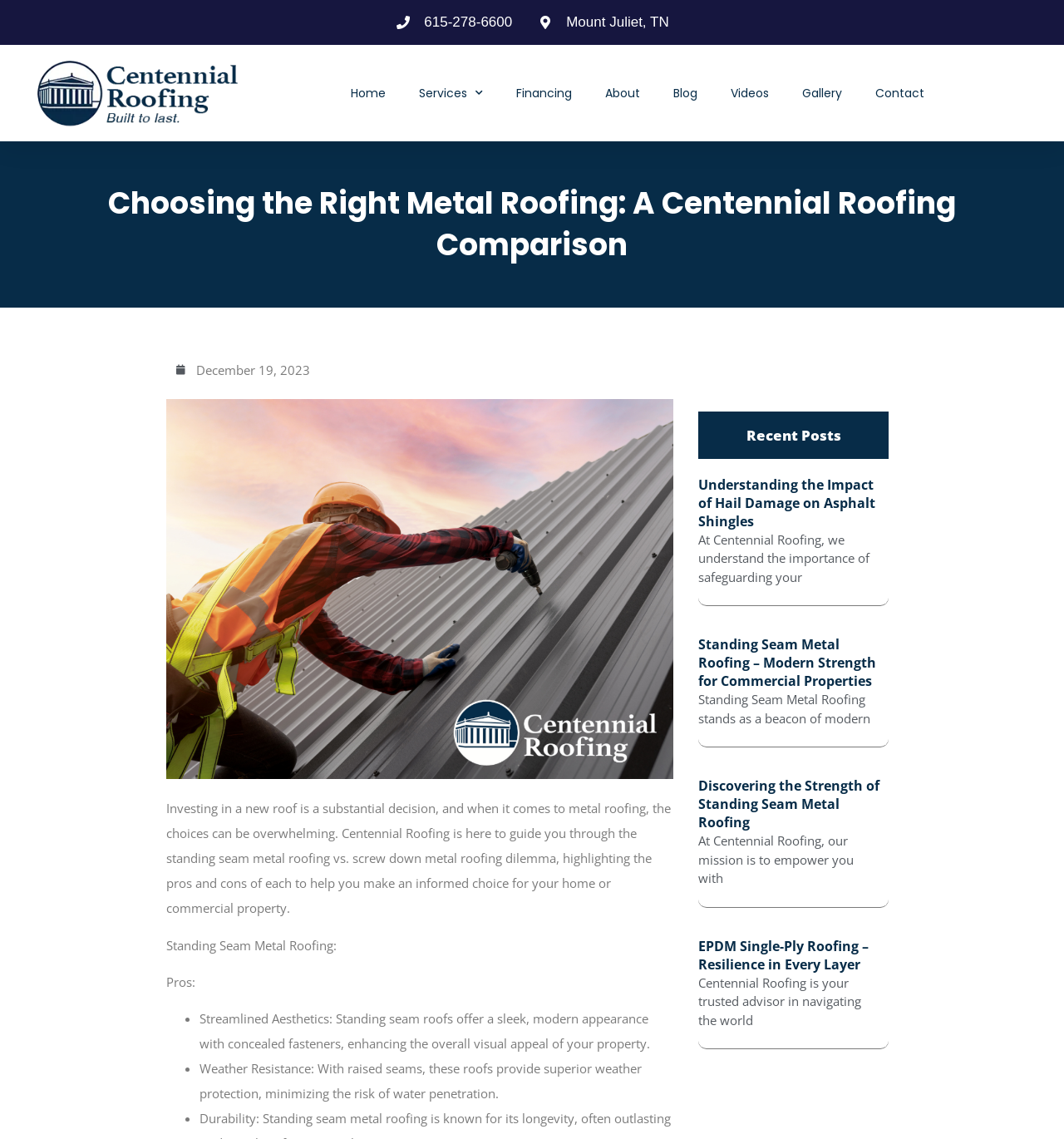What type of roofing is being compared?
Please give a detailed and elaborate answer to the question based on the image.

I found this answer by reading the introductory paragraph, which mentions 'metal roofing' and the comparison between standing seam and screw down metal roofing.